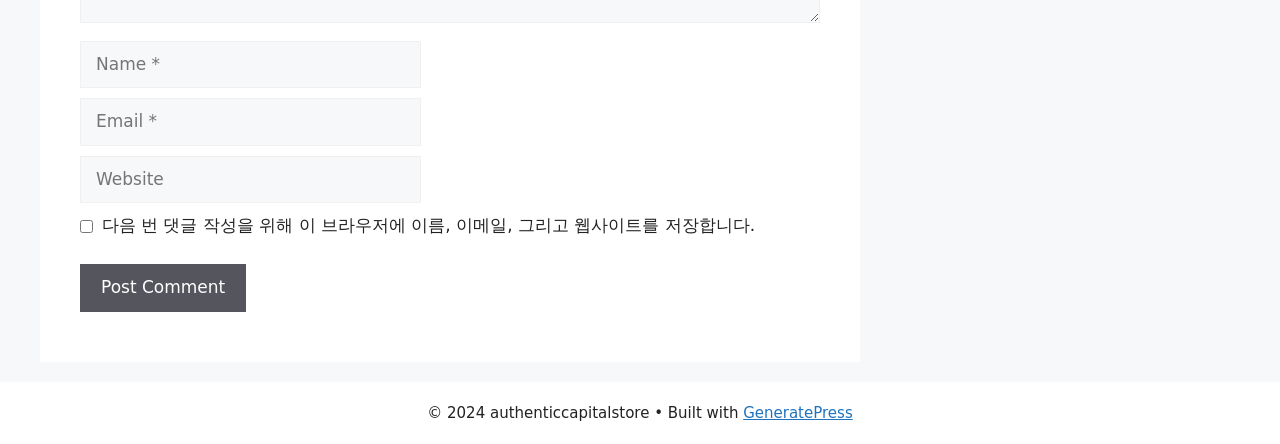Give a one-word or one-phrase response to the question: 
What is the theme or framework used to build the website?

GeneratePress